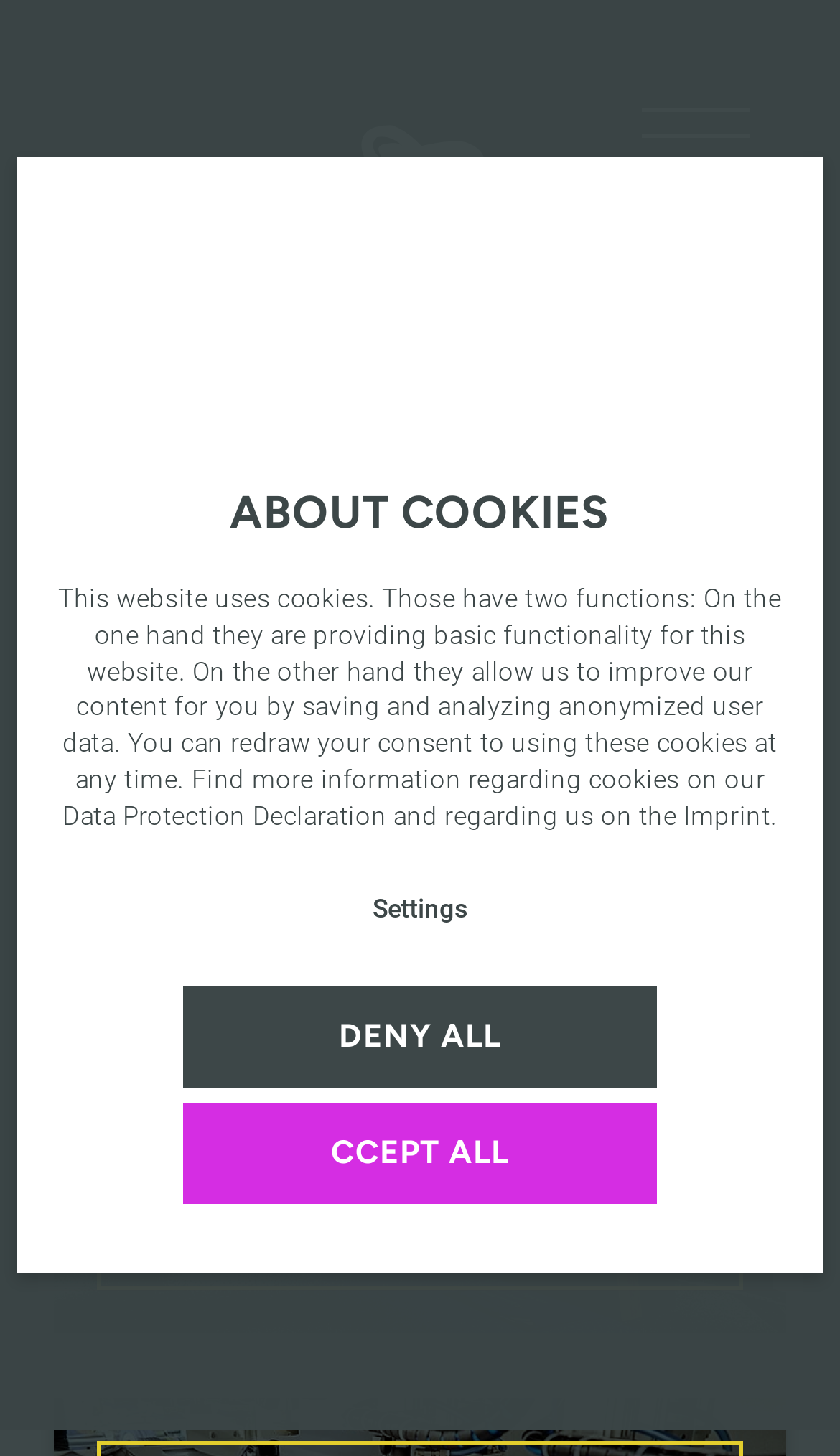What is the location of the sports store?
Use the information from the screenshot to give a comprehensive response to the question.

The link element with the text 'Grizzly Sports Sölden' and the image element with the same text suggest that the sports store is located in Sölden.